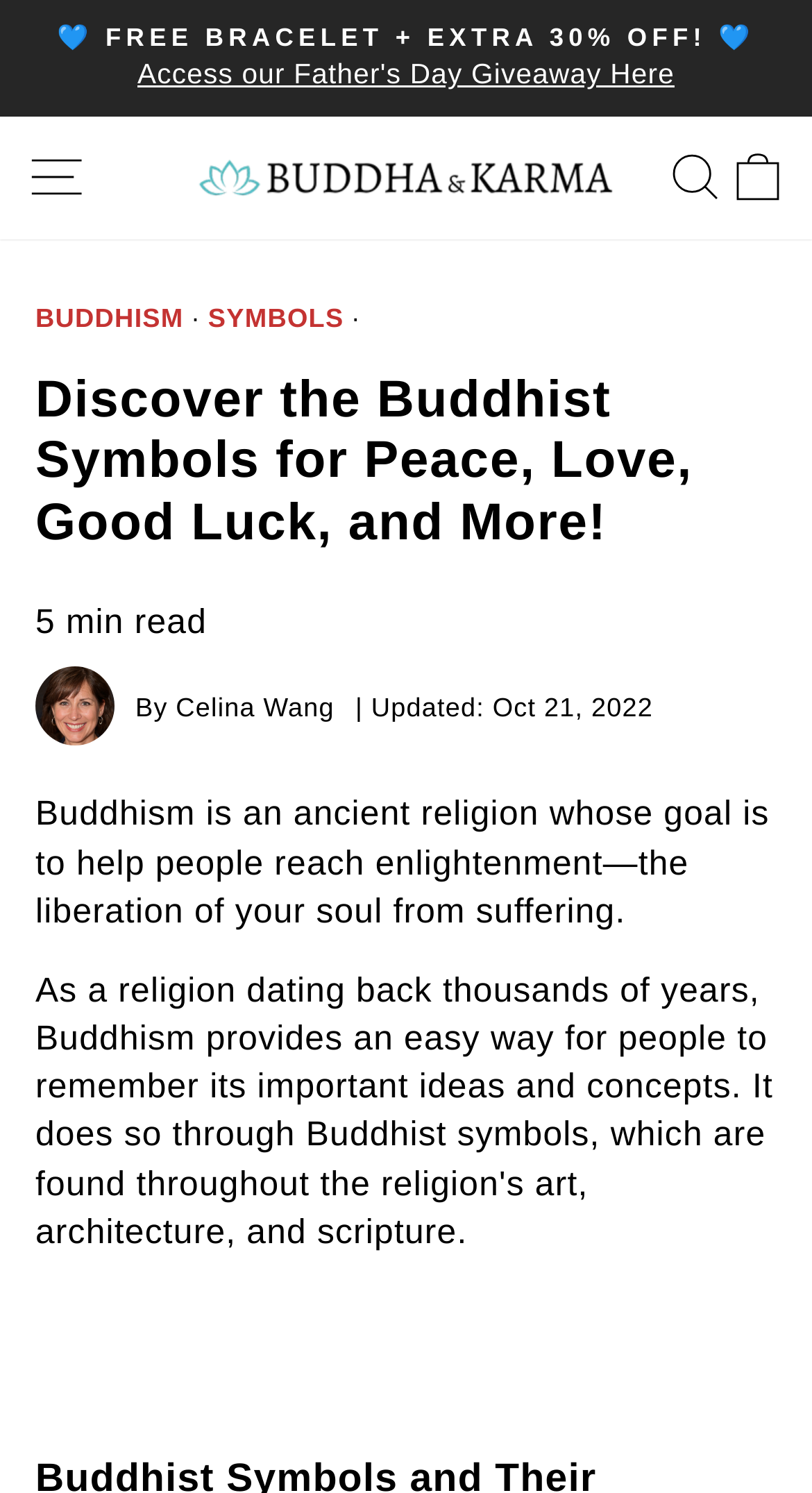Please give a short response to the question using one word or a phrase:
What is the navigation button located at the top left corner?

SITE NAVIGATION